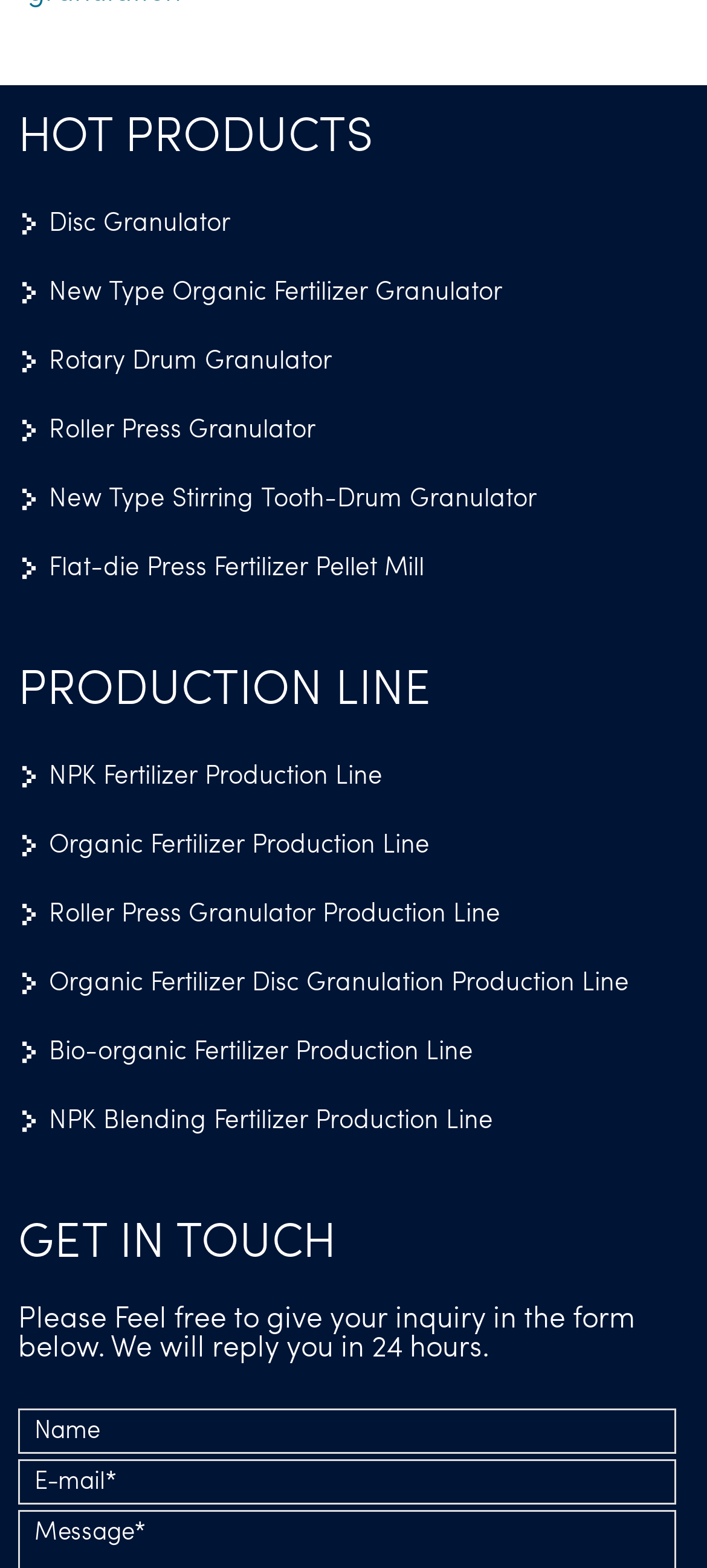Please find and report the bounding box coordinates of the element to click in order to perform the following action: "View NPK Fertilizer Production Line". The coordinates should be expressed as four float numbers between 0 and 1, in the format [left, top, right, bottom].

[0.026, 0.479, 0.955, 0.512]